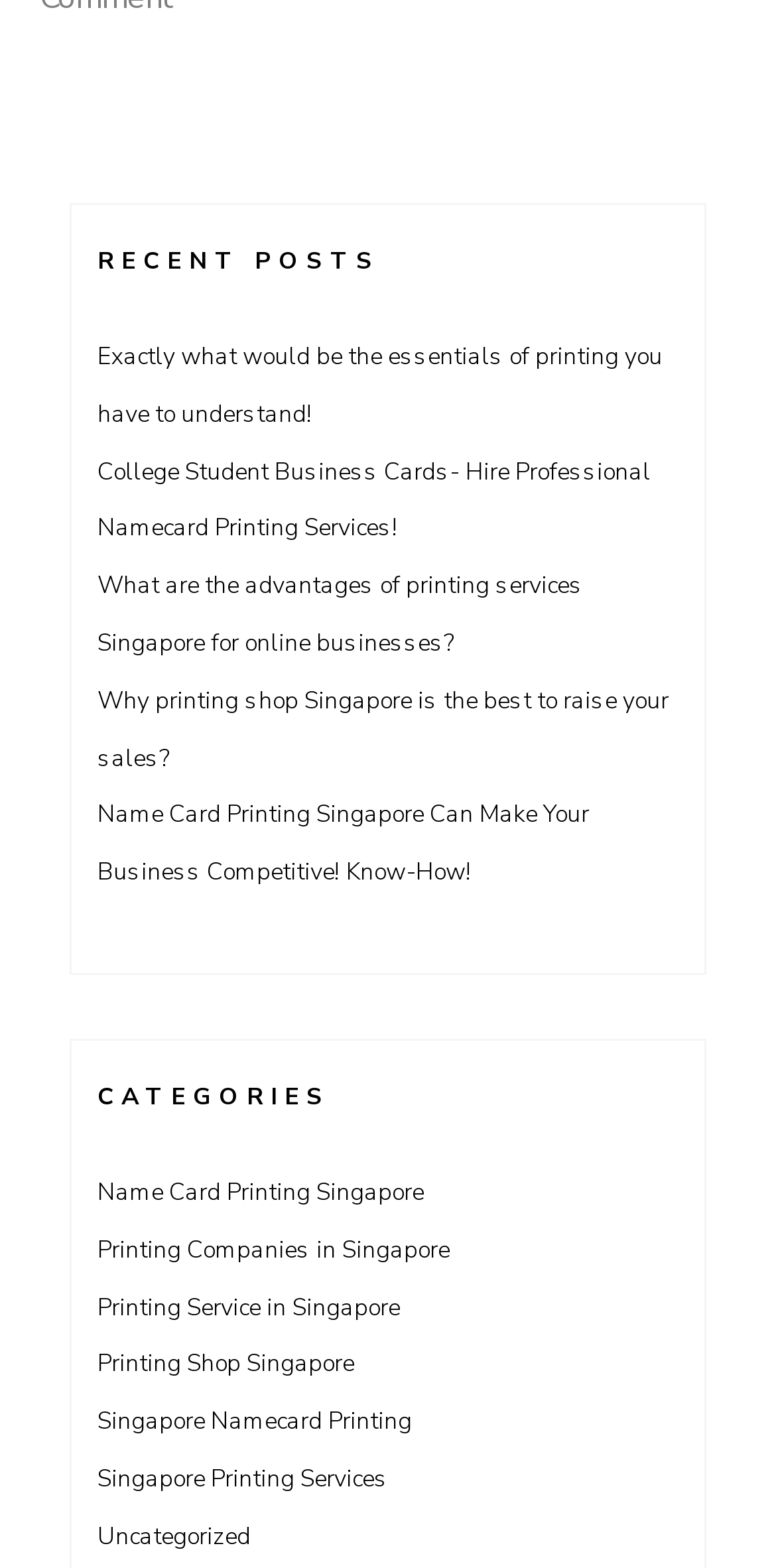Please pinpoint the bounding box coordinates for the region I should click to adhere to this instruction: "read about name card printing in Singapore".

[0.126, 0.75, 0.546, 0.77]